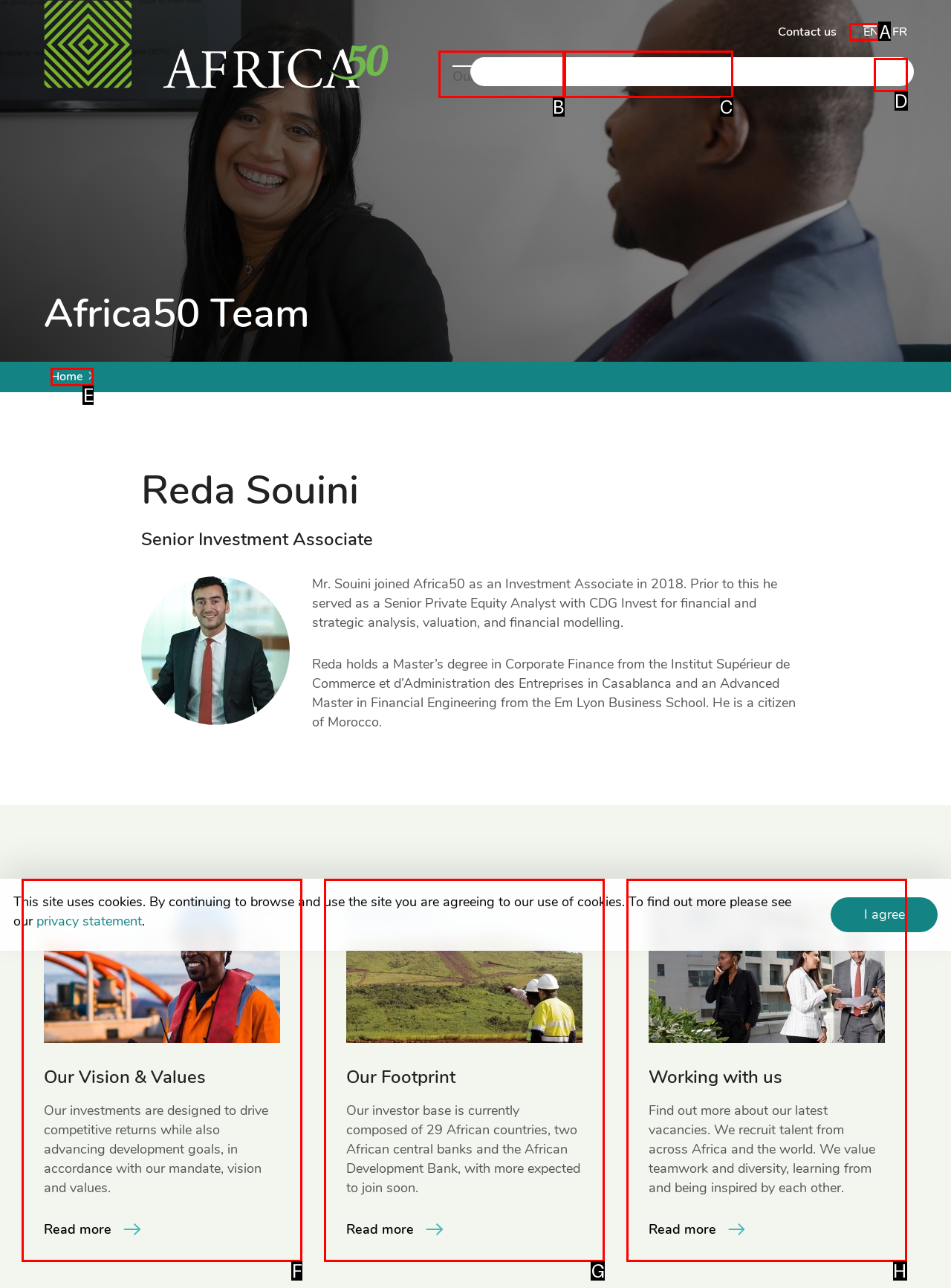Provide the letter of the HTML element that you need to click on to perform the task: Search for something.
Answer with the letter corresponding to the correct option.

D